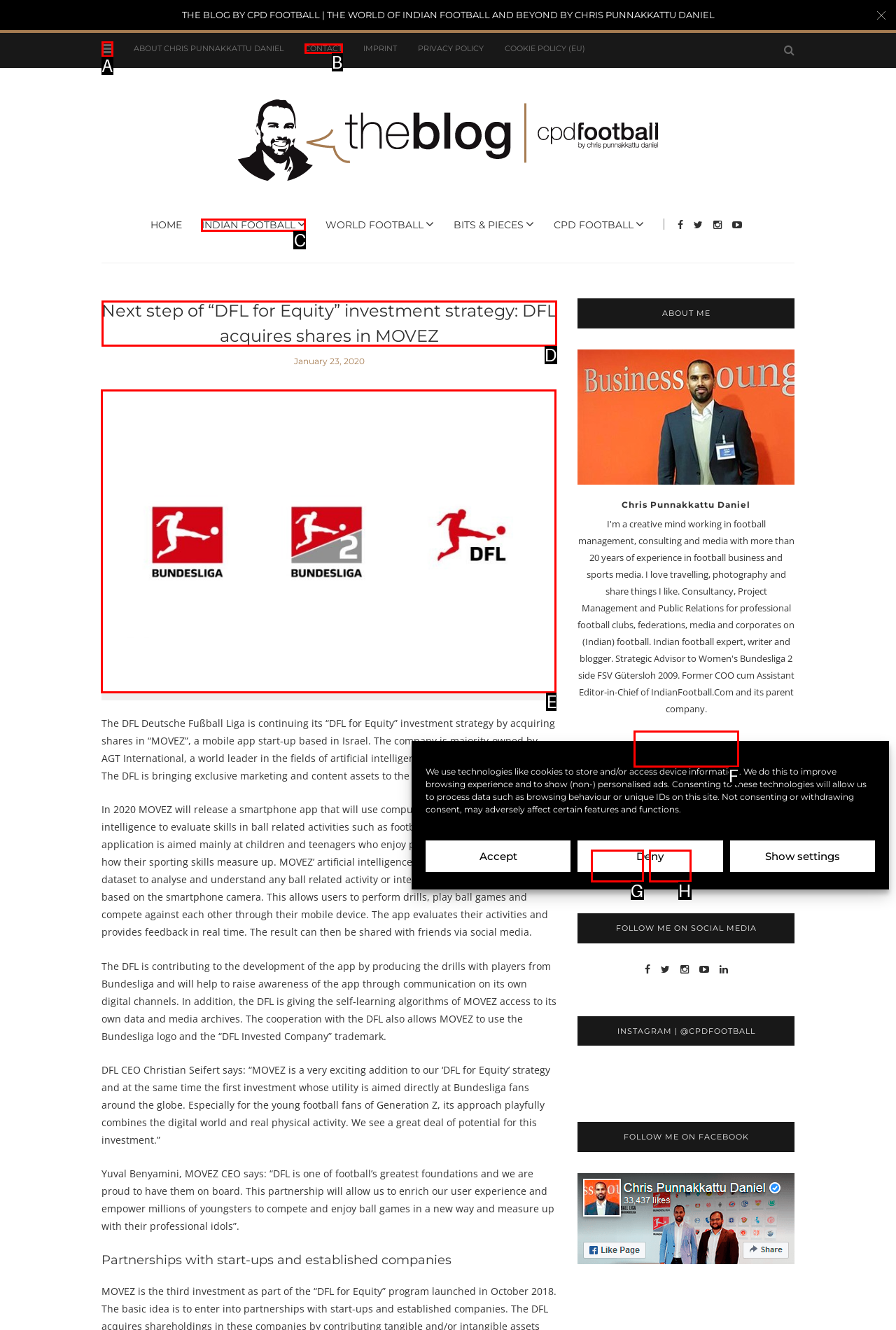Which option should be clicked to execute the following task: View the image of Bundesliga logos? Respond with the letter of the selected option.

E